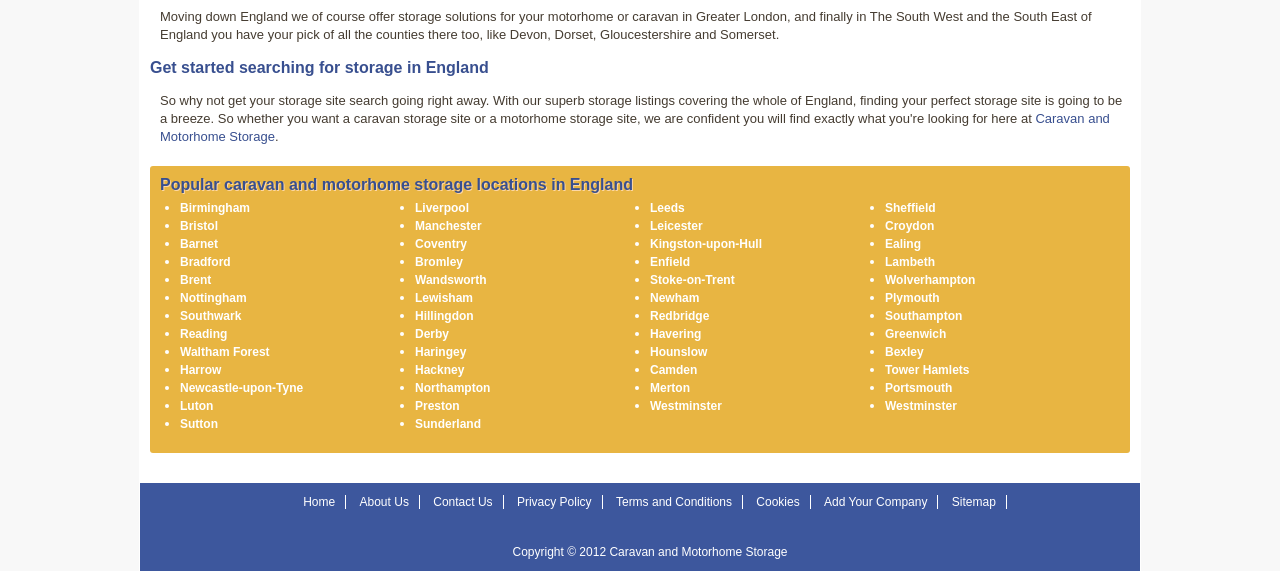Find the bounding box coordinates of the element you need to click on to perform this action: 'Explore motorhome storage in Bristol'. The coordinates should be represented by four float values between 0 and 1, in the format [left, top, right, bottom].

[0.141, 0.384, 0.17, 0.408]